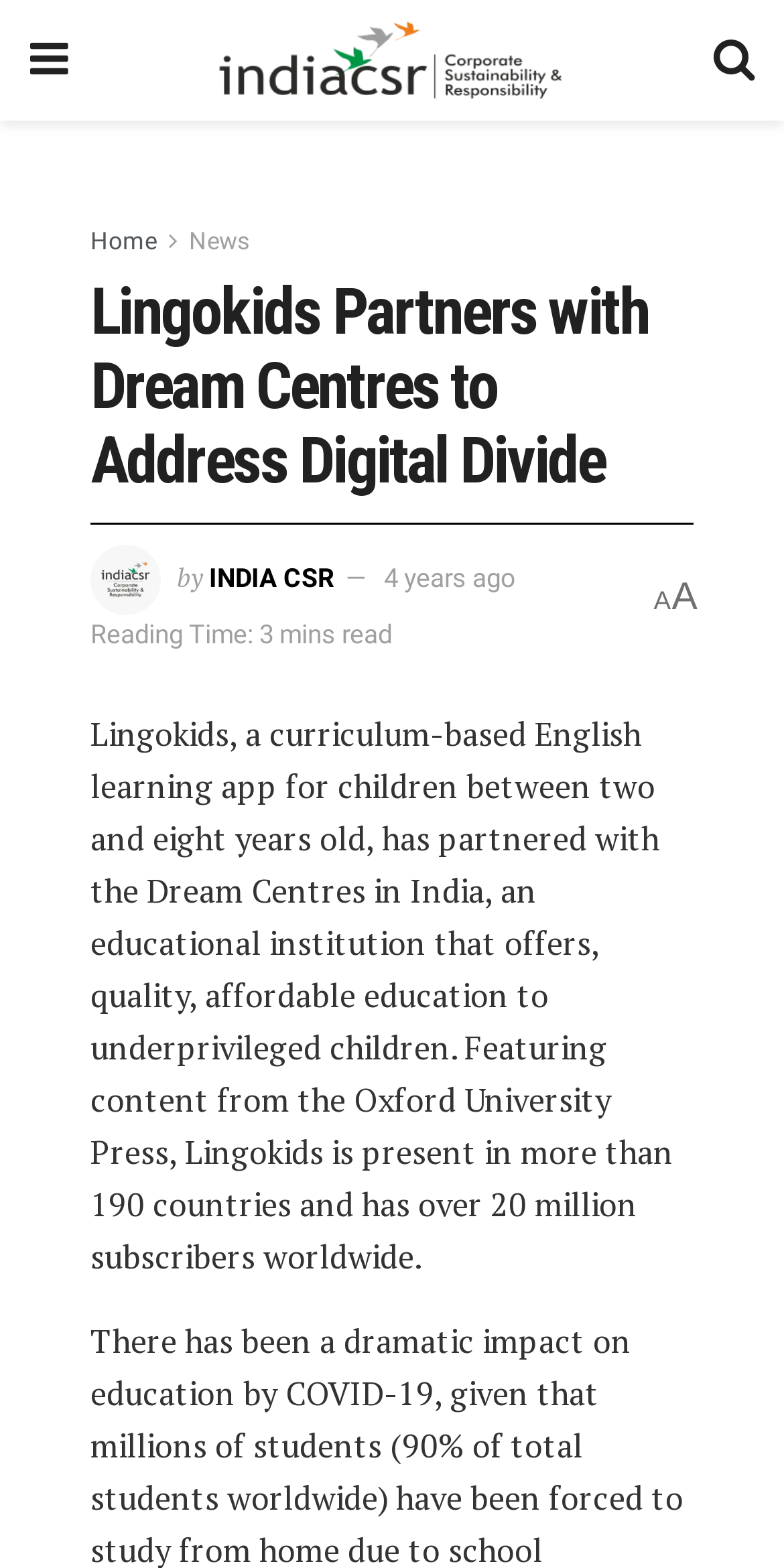What is the name of the educational institution?
Refer to the image and offer an in-depth and detailed answer to the question.

The answer can be found in the paragraph of text that describes the partnership between Lingokids and the educational institution. The text states 'Lingokids, a curriculum-based English learning app for children between two and eight years old, has partnered with the Dream Centres in India, an educational institution that offers, quality, affordable education to underprivileged children.'